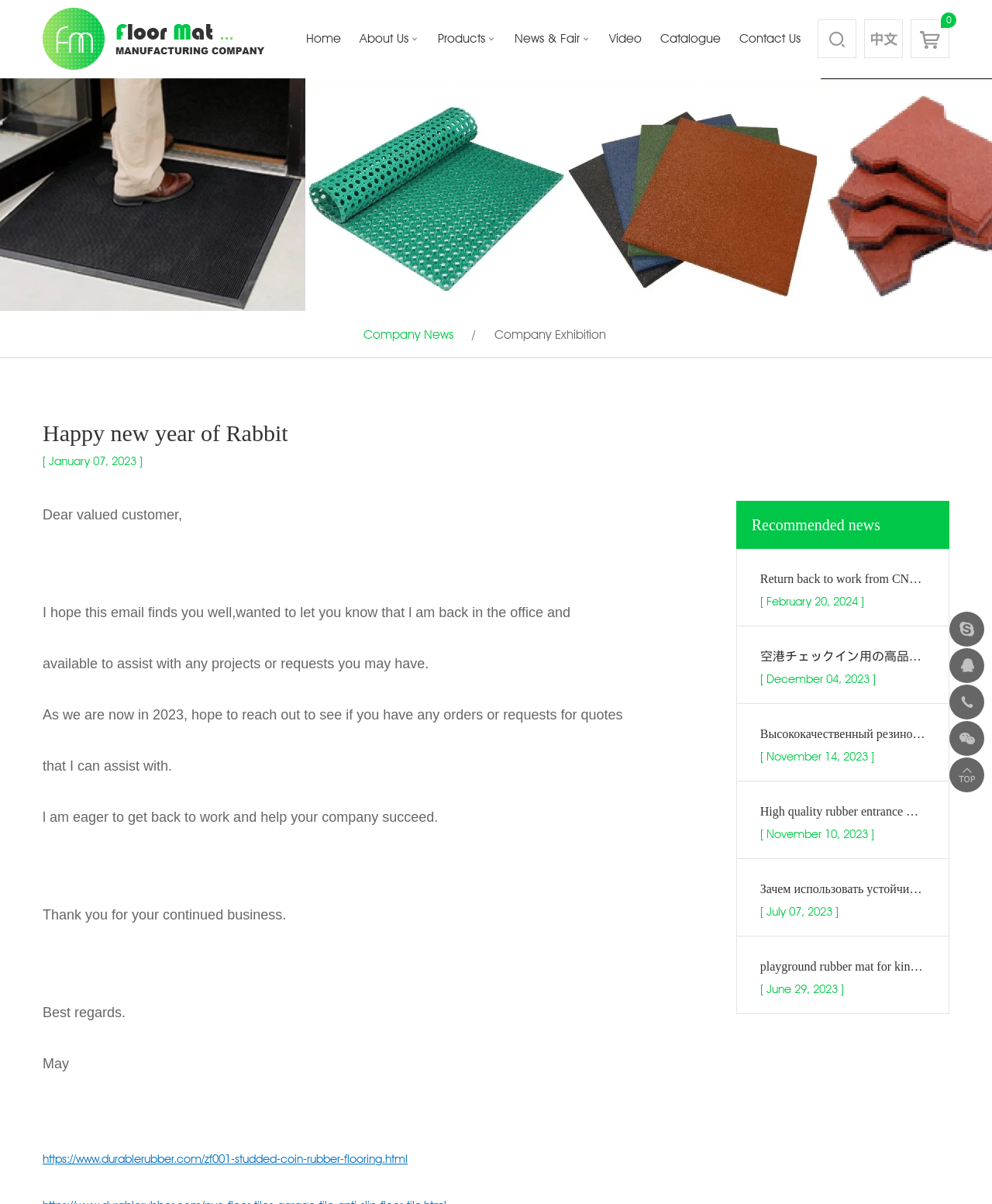Please determine the bounding box coordinates of the clickable area required to carry out the following instruction: "Contact 'May' via email". The coordinates must be four float numbers between 0 and 1, represented as [left, top, right, bottom].

[0.043, 0.877, 0.07, 0.89]